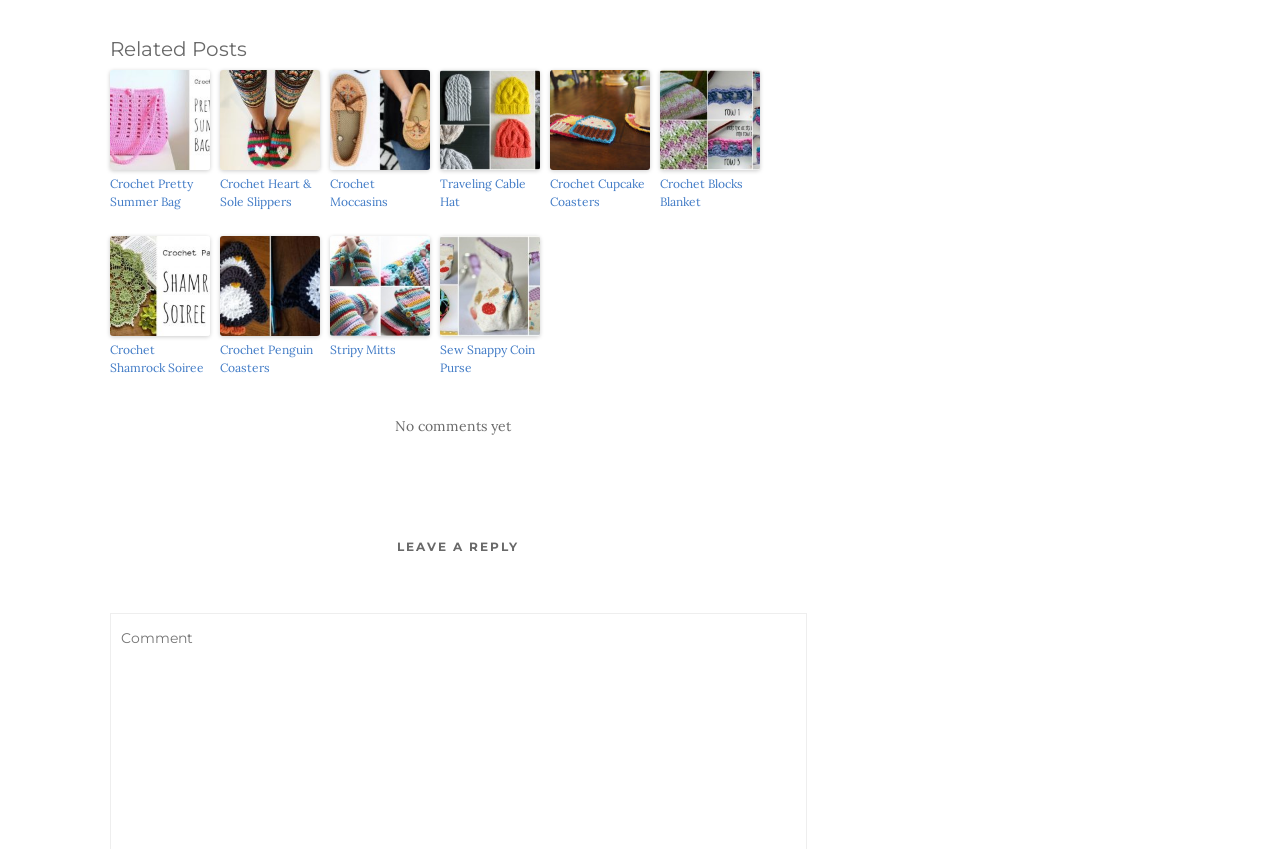Find the bounding box coordinates for the HTML element described as: "Crochet Cupcake Coasters". The coordinates should consist of four float values between 0 and 1, i.e., [left, top, right, bottom].

[0.43, 0.206, 0.508, 0.248]